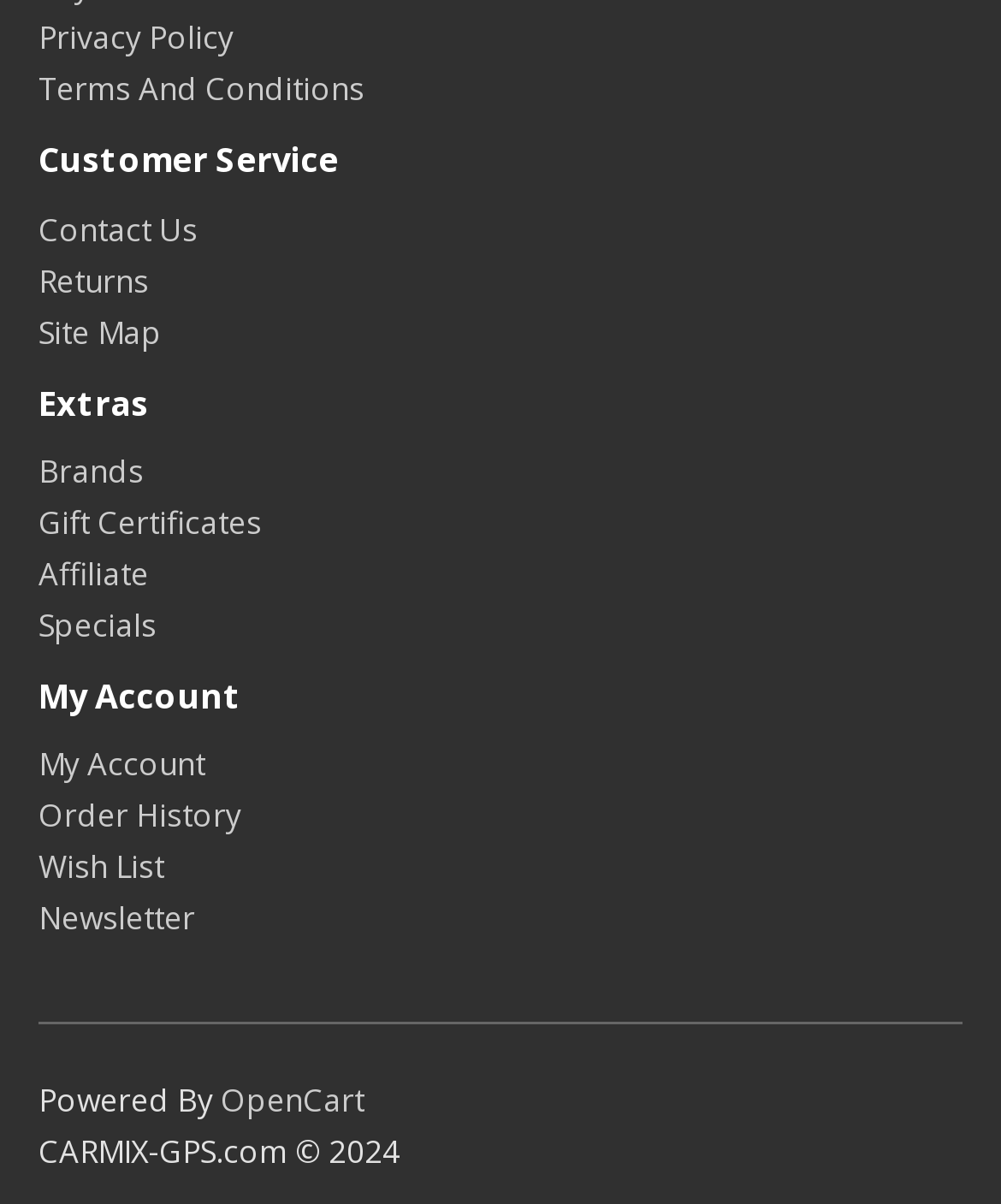Determine the bounding box of the UI component based on this description: "Terms And Conditions". The bounding box coordinates should be four float values between 0 and 1, i.e., [left, top, right, bottom].

[0.038, 0.056, 0.364, 0.093]